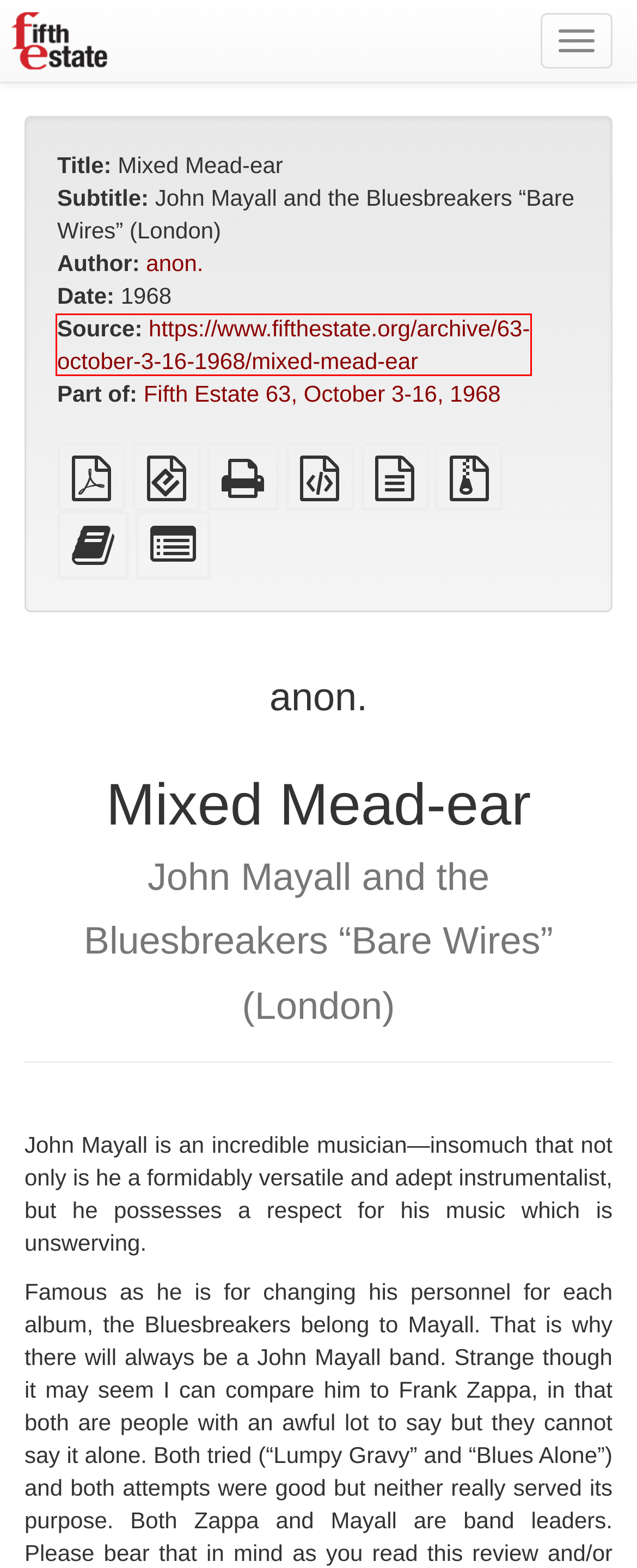A screenshot of a webpage is provided, featuring a red bounding box around a specific UI element. Identify the webpage description that most accurately reflects the new webpage after interacting with the selected element. Here are the candidates:
A. 63, October 3-16, 1968 | Fifth Estate Archive
B. Welcome to the Fifth Estate Mirror Site | Fifth Estate Archive
C. anon. | Fifth Estate Archive
D. Fifth Estate Archive on mobile | Fifth Estate Archive
E. Mixed Mead-ear
F. Most Recent Additions | Fifth Estate Archive
G. Other Scenes | Fifth Estate Archive
H. Mixed Mead-ear - Issue 63, October 3-16, 1968 - Fifth Estate Magazine

H